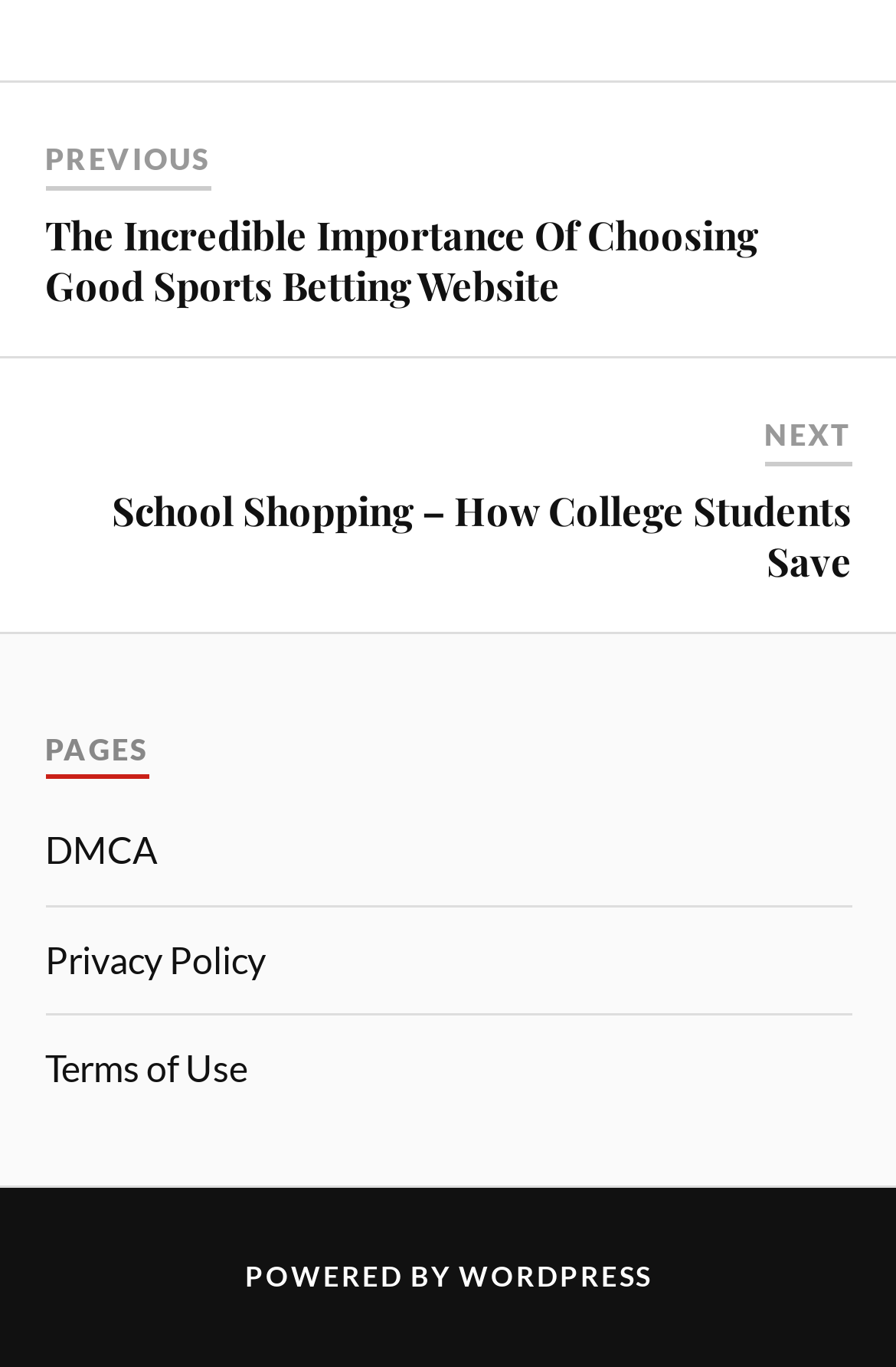Reply to the question below using a single word or brief phrase:
What platform powers this website?

WORDPRESS